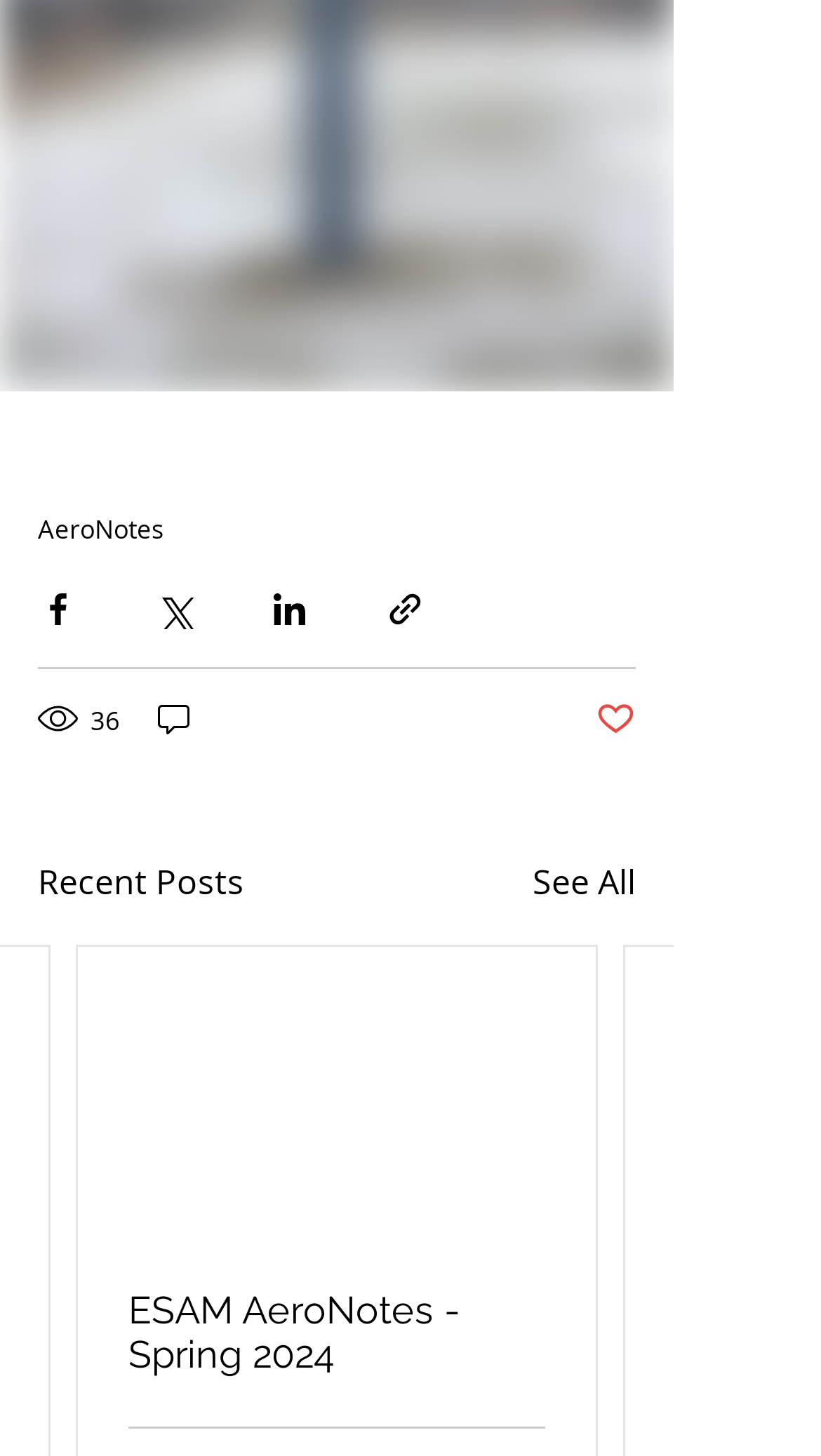Calculate the bounding box coordinates for the UI element based on the following description: "parent_node: 36". Ensure the coordinates are four float numbers between 0 and 1, i.e., [left, top, right, bottom].

[0.187, 0.479, 0.241, 0.508]